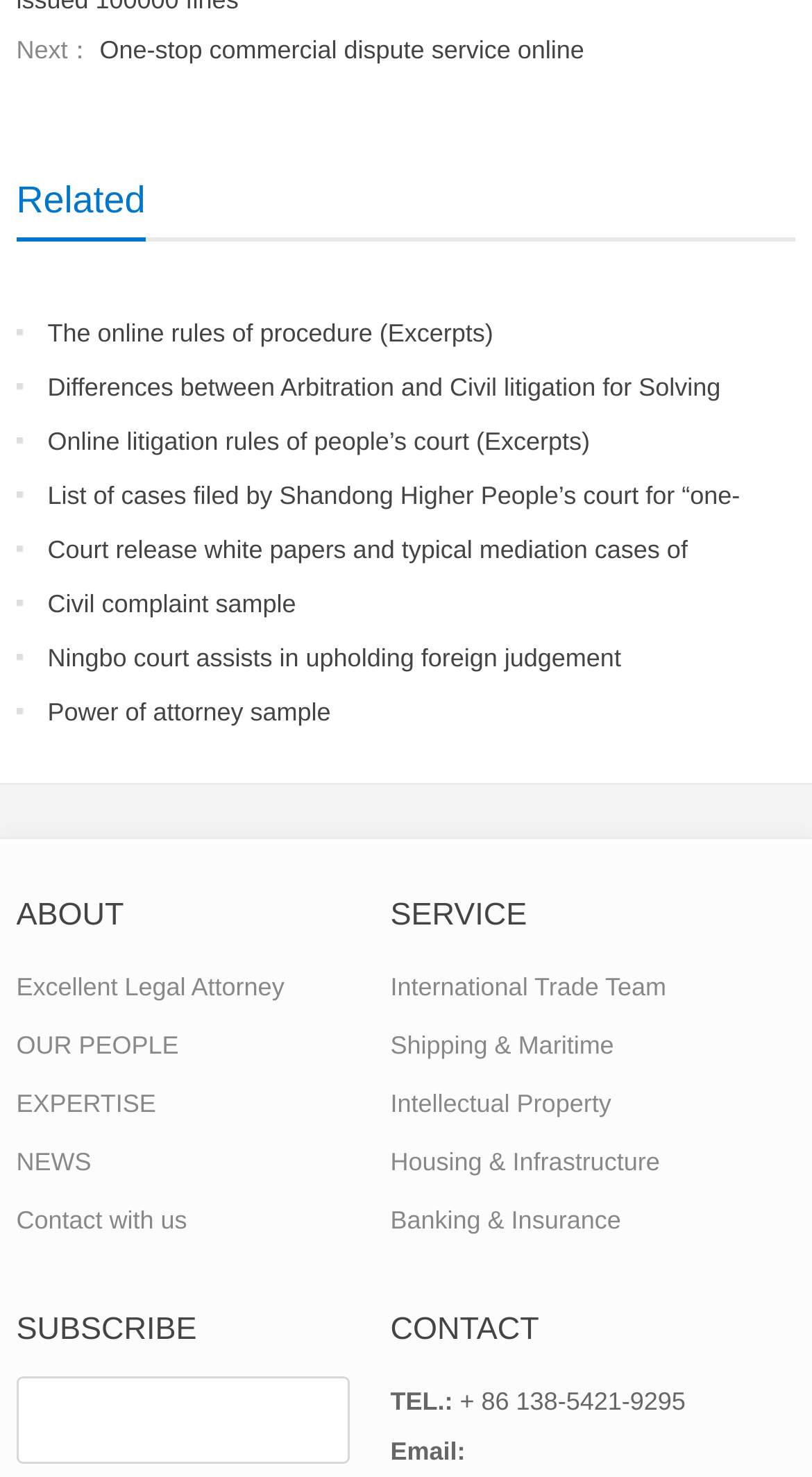Using the description: "OUR PEOPLE", determine the UI element's bounding box coordinates. Ensure the coordinates are in the format of four float numbers between 0 and 1, i.e., [left, top, right, bottom].

[0.02, 0.698, 0.22, 0.717]